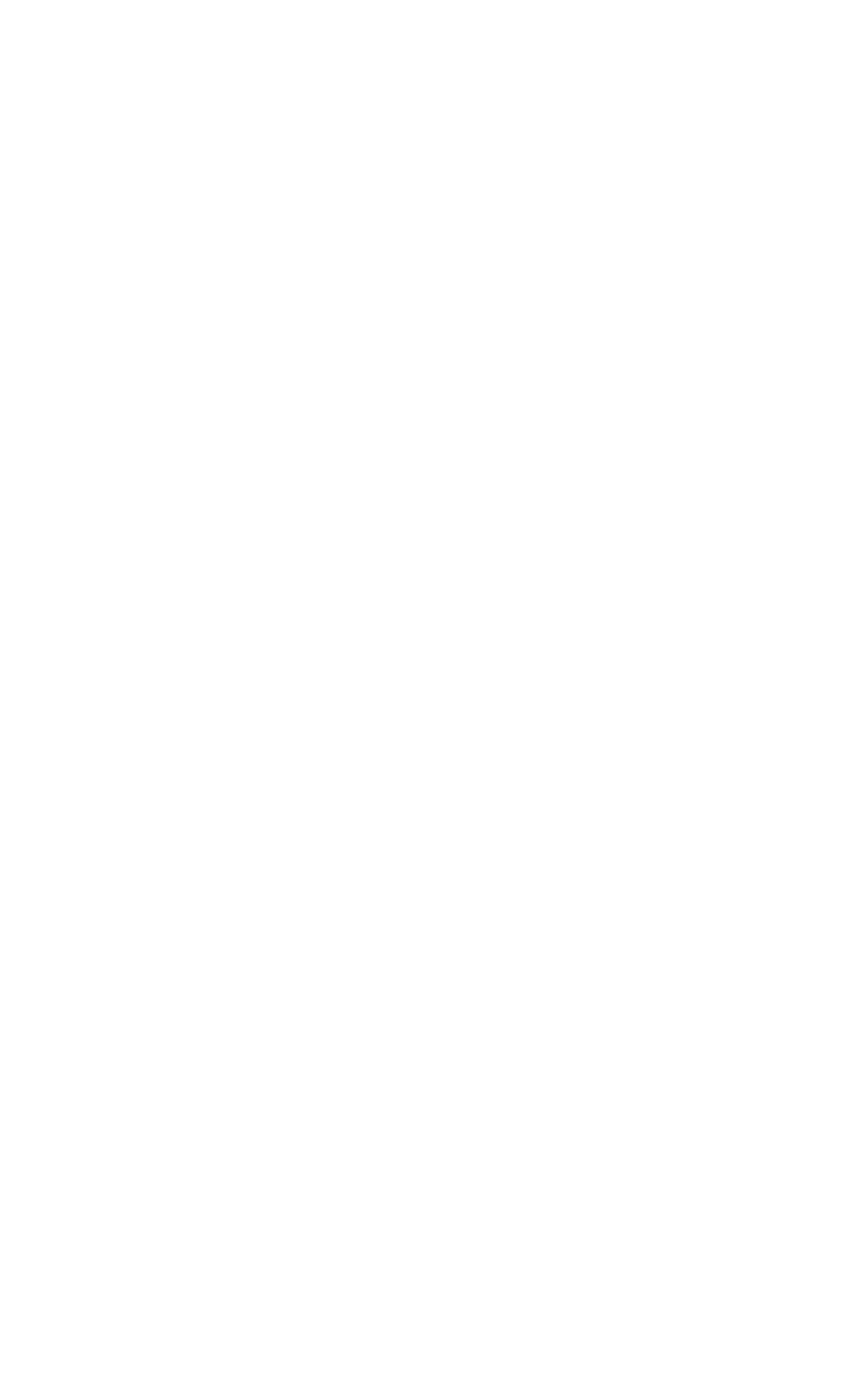Determine the bounding box coordinates of the clickable element to complete this instruction: "Send email to service@chinahealth.cn". Provide the coordinates in the format of four float numbers between 0 and 1, [left, top, right, bottom].

[0.117, 0.559, 0.466, 0.583]